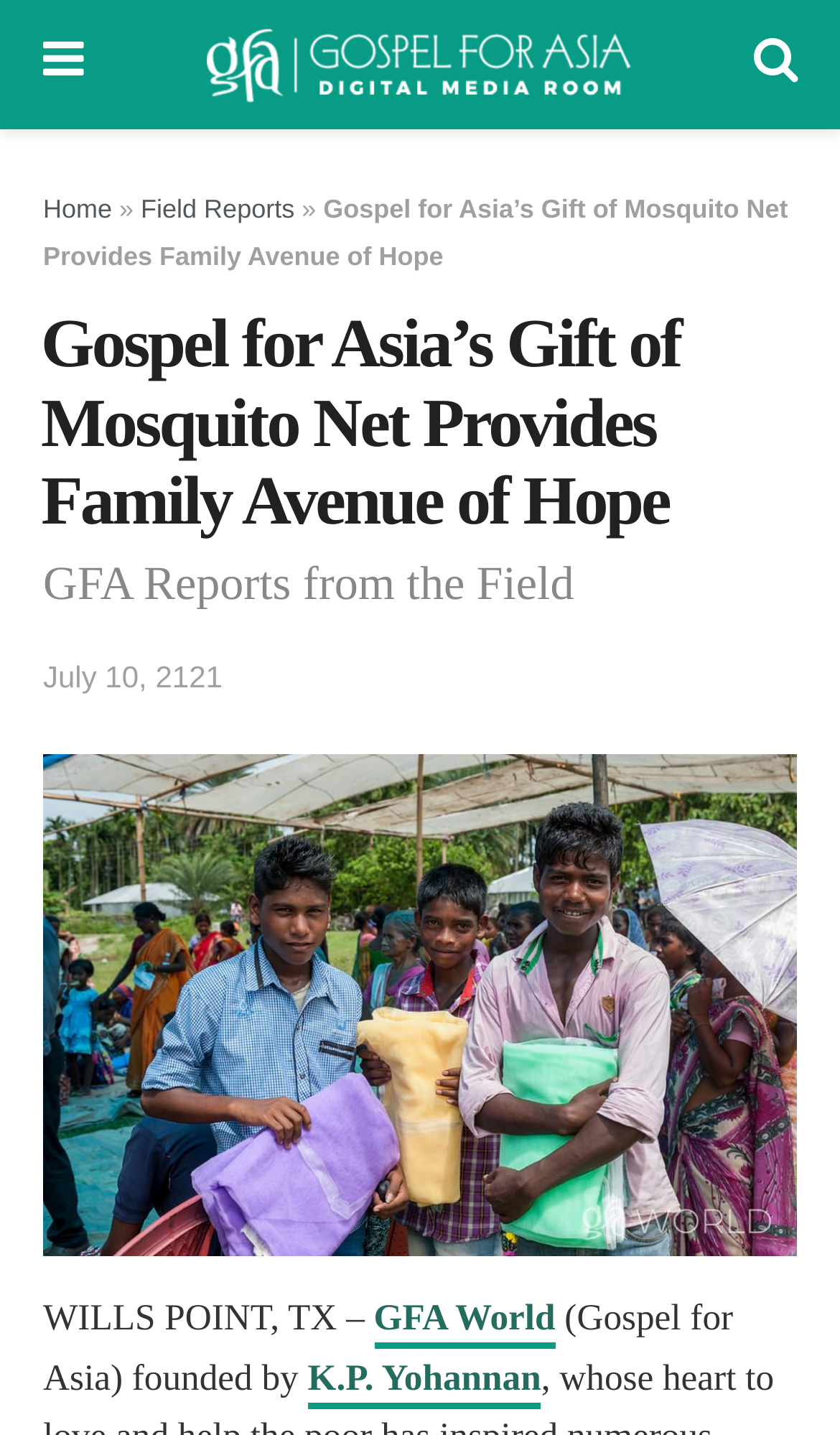Provide a single word or phrase answer to the question: 
Where is the organization located?

WILLS POINT, TX